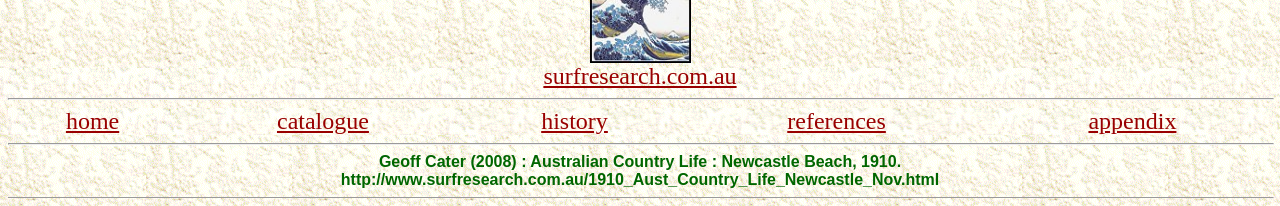Answer briefly with one word or phrase:
What is the URL of the webpage?

http://www.surfresearch.com.au/1910_Aust_Country_Life_Newcastle_Nov.html